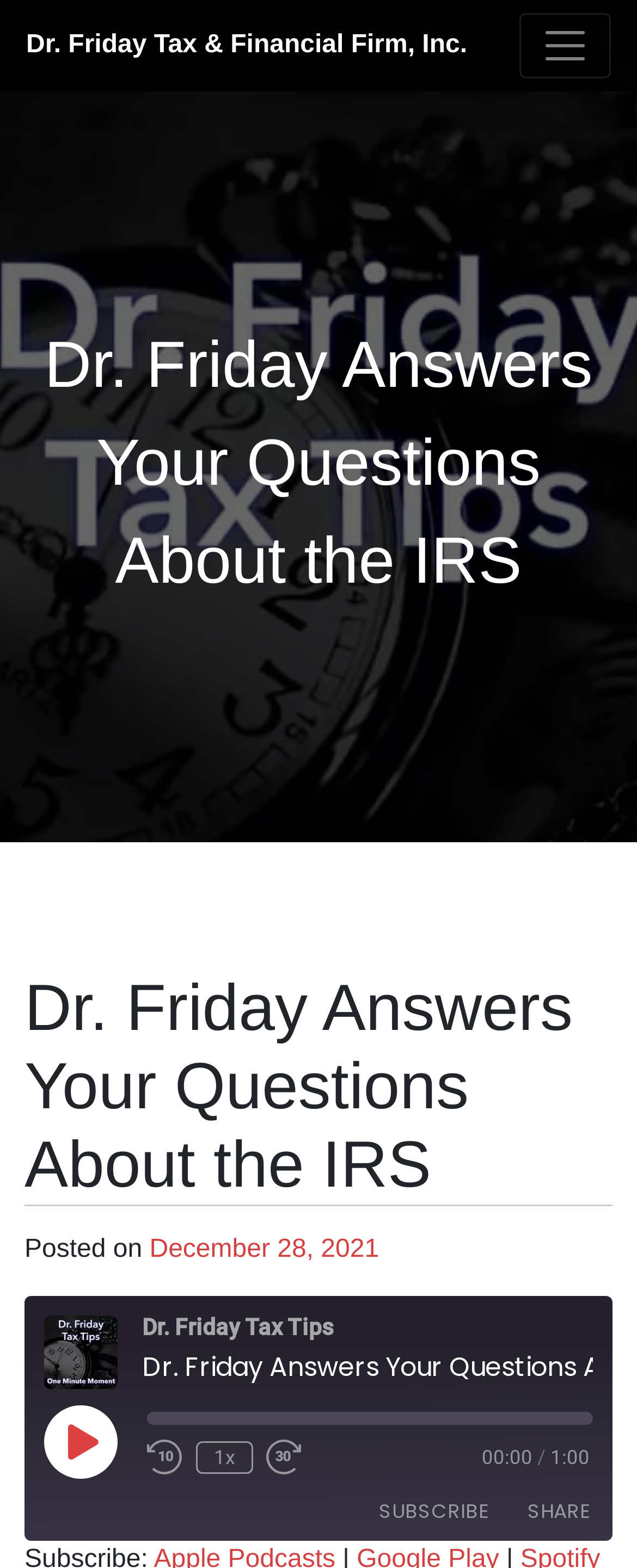Please locate the clickable area by providing the bounding box coordinates to follow this instruction: "visit Dr. Friday Tax & Financial Firm, Inc.".

[0.041, 0.011, 0.733, 0.047]